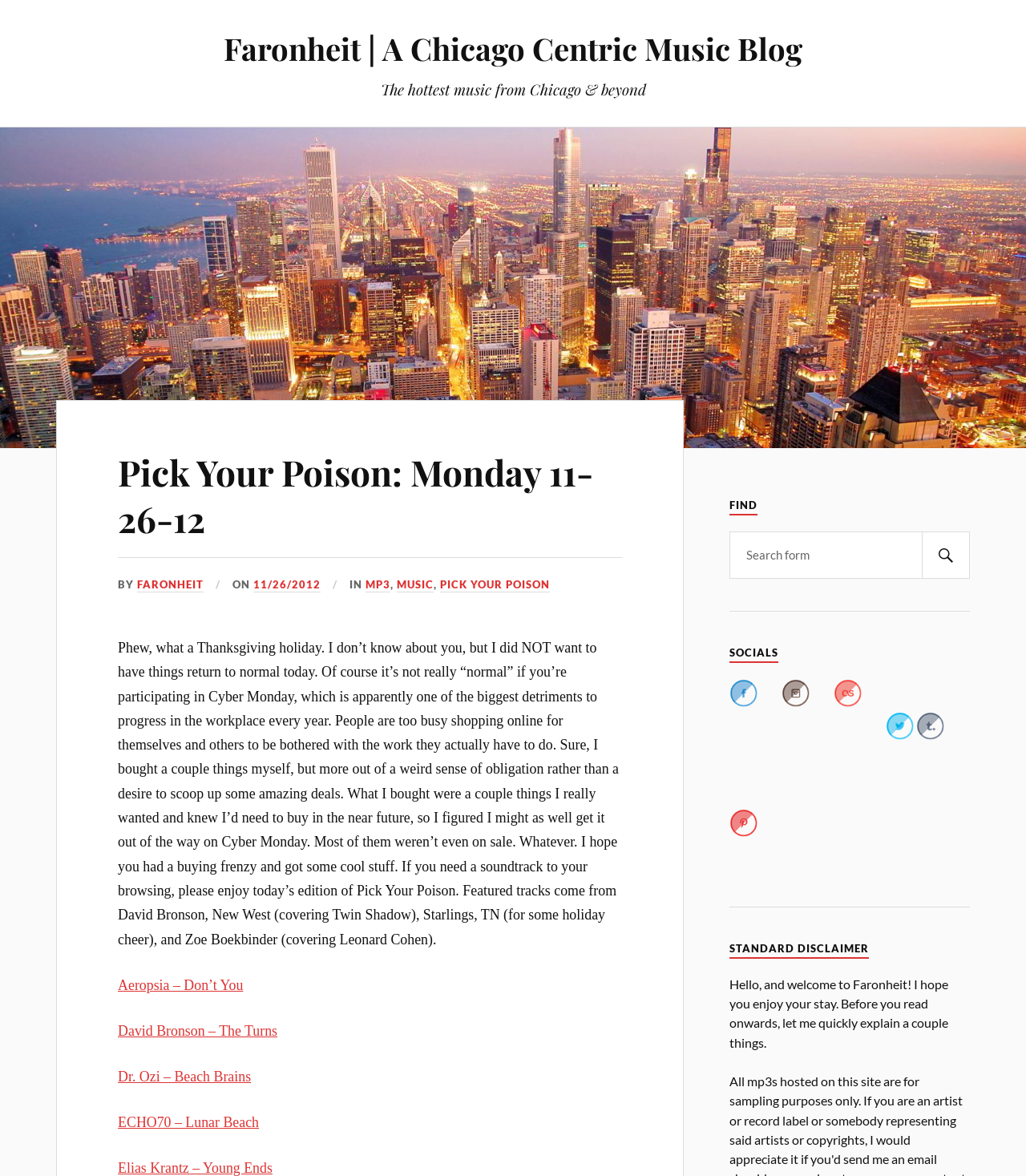Extract the heading text from the webpage.

Pick Your Poison: Monday 11-26-12